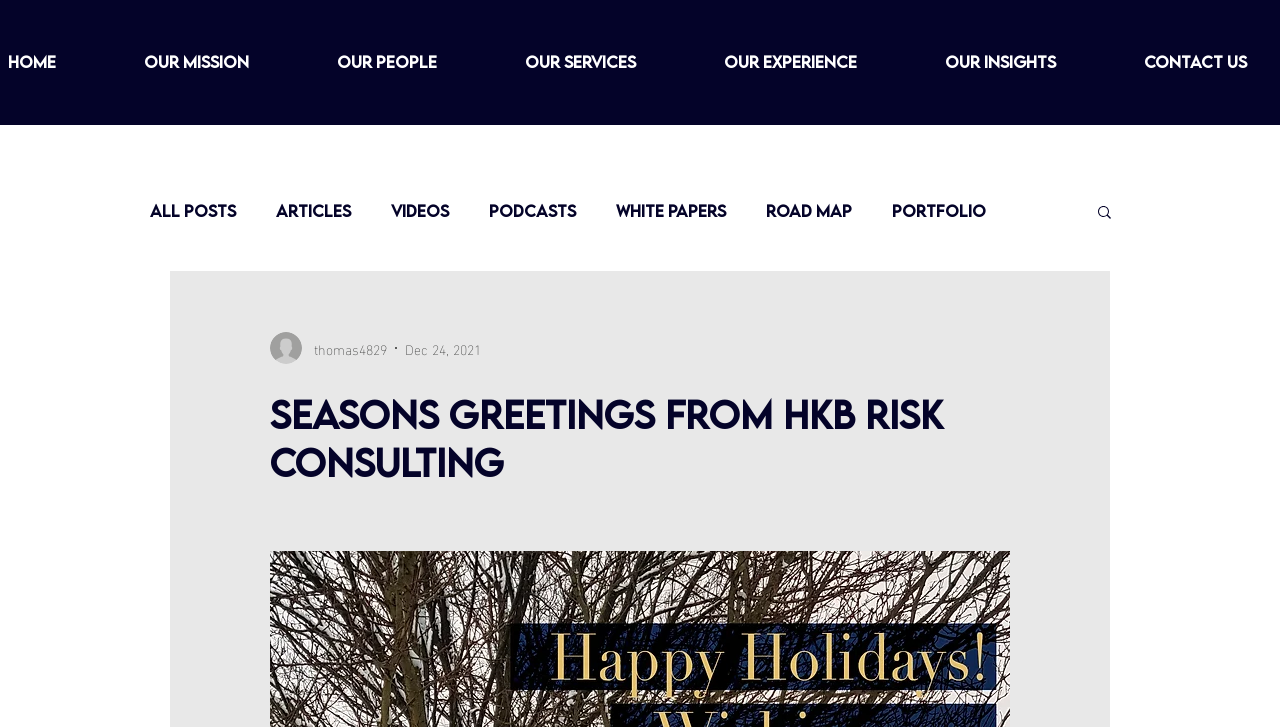Please identify the coordinates of the bounding box for the clickable region that will accomplish this instruction: "Click on OUR MISSION".

[0.078, 0.051, 0.229, 0.12]